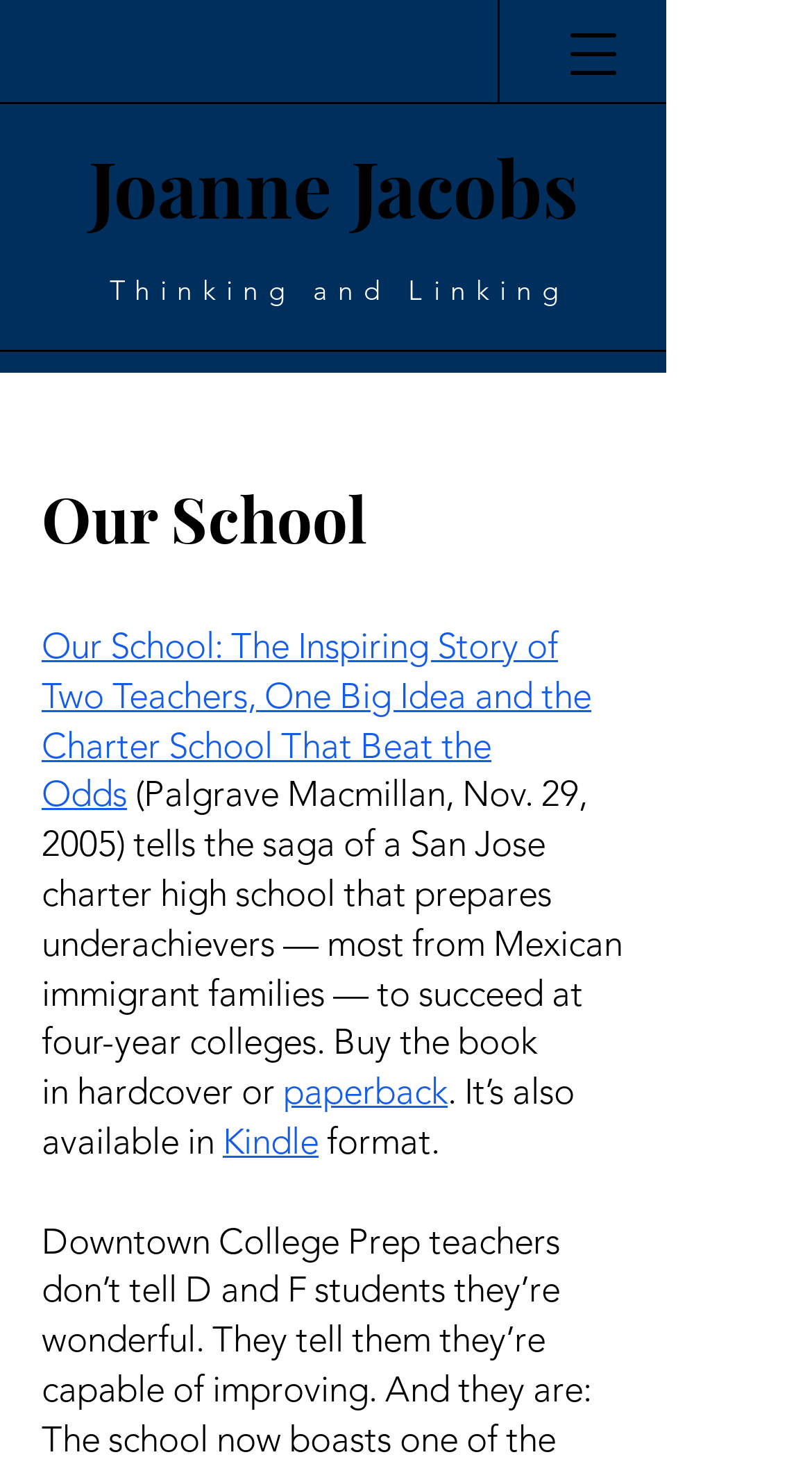What formats is the book available in?
From the image, provide a succinct answer in one word or a short phrase.

hardcover, paperback, Kindle